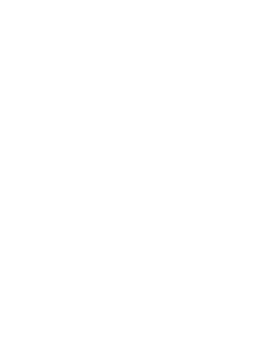What is the primary purpose of the Spring anchor Galvanized 100x90? Please answer the question using a single word or phrase based on the image.

Fastening applications